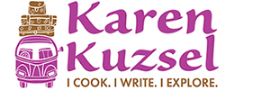How many interests are mentioned in the tagline?
Use the screenshot to answer the question with a single word or phrase.

three